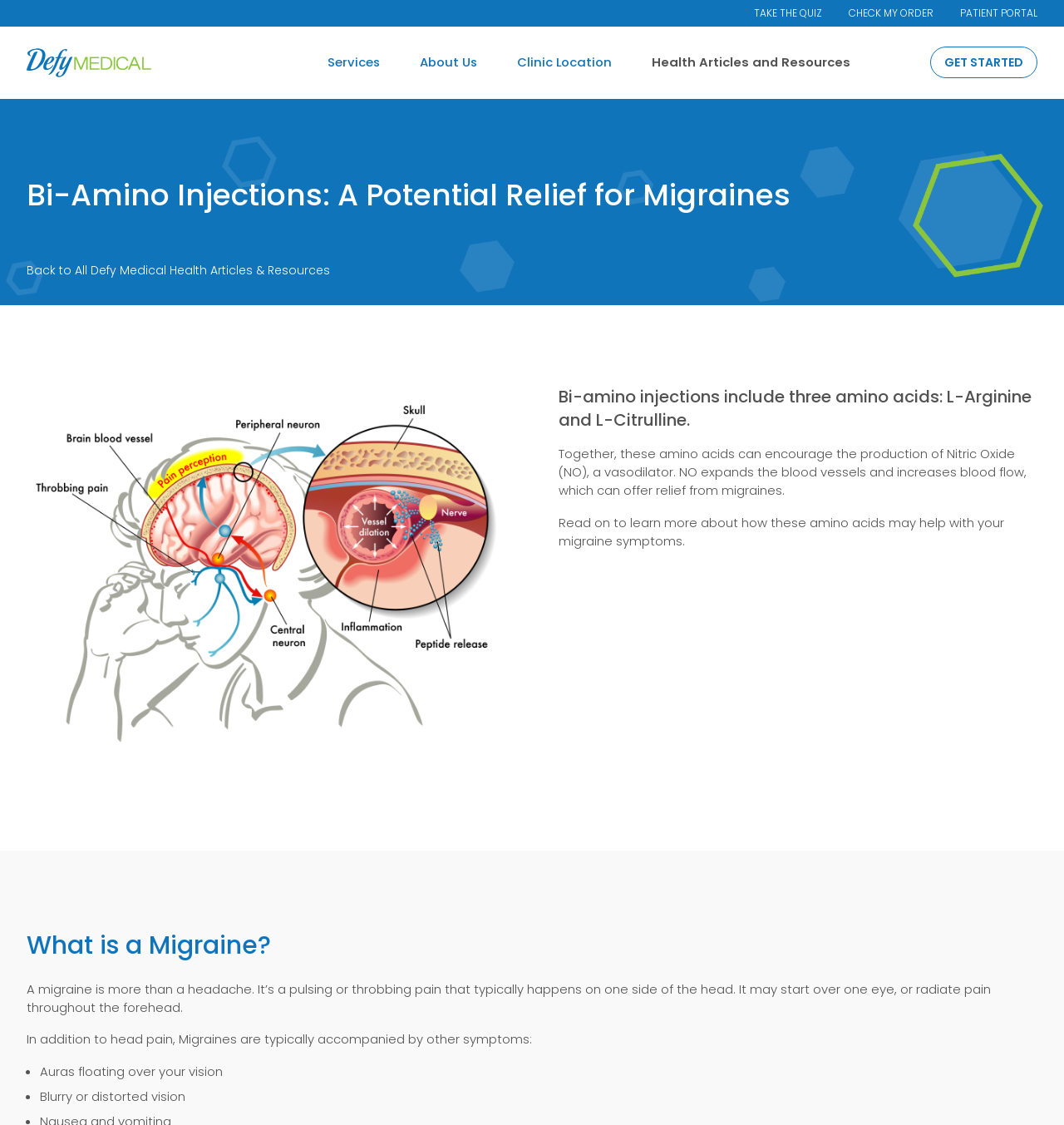What is the topic of the health article on this webpage?
Please answer the question as detailed as possible.

I found the answer by reading the headings and text on the webpage, which suggest that the topic of the health article is migraines and how Bi-Amino injections can offer relief from them.